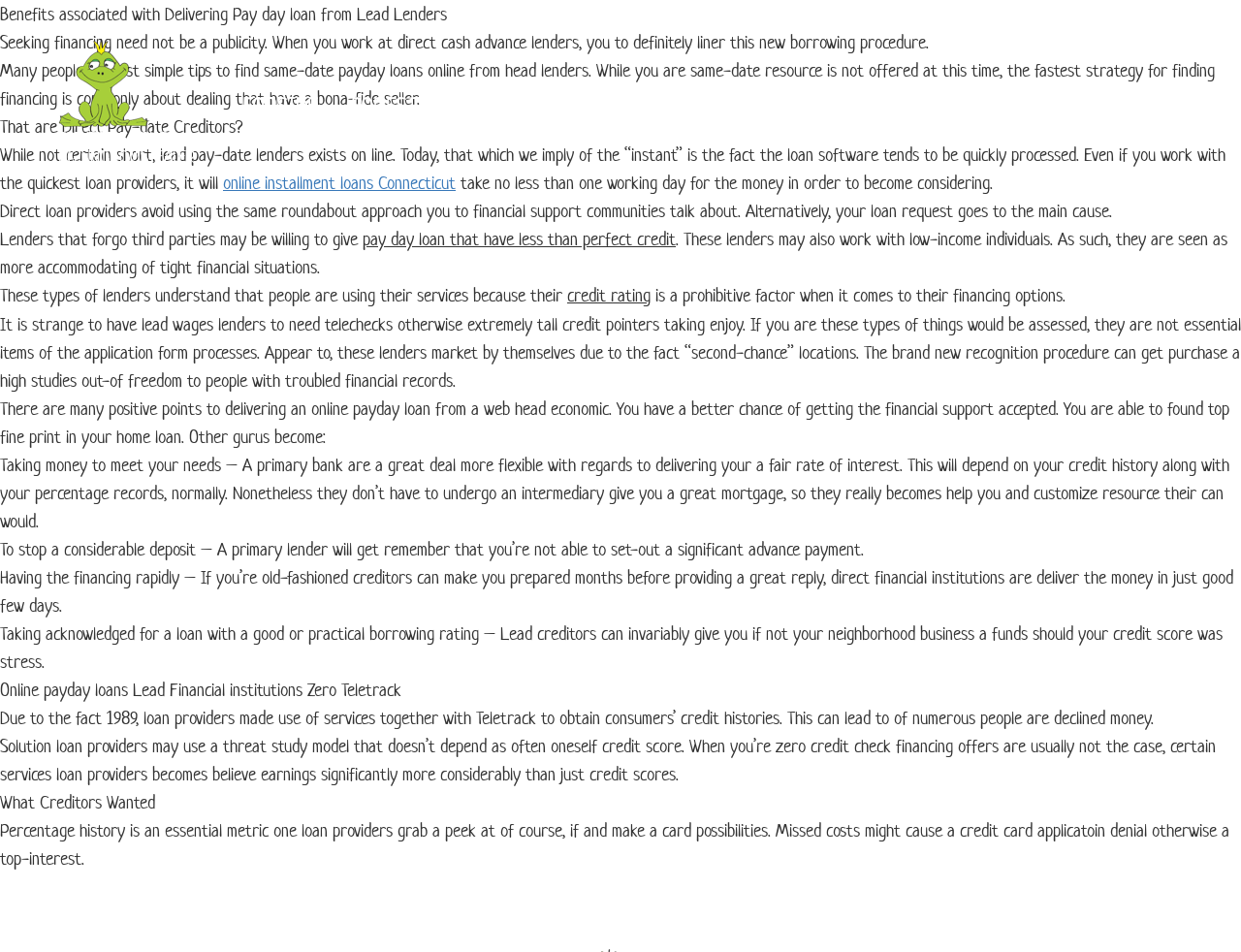Determine the bounding box coordinates of the section I need to click to execute the following instruction: "Click on online installment loans Connecticut link". Provide the coordinates as four float numbers between 0 and 1, i.e., [left, top, right, bottom].

[0.18, 0.181, 0.367, 0.204]